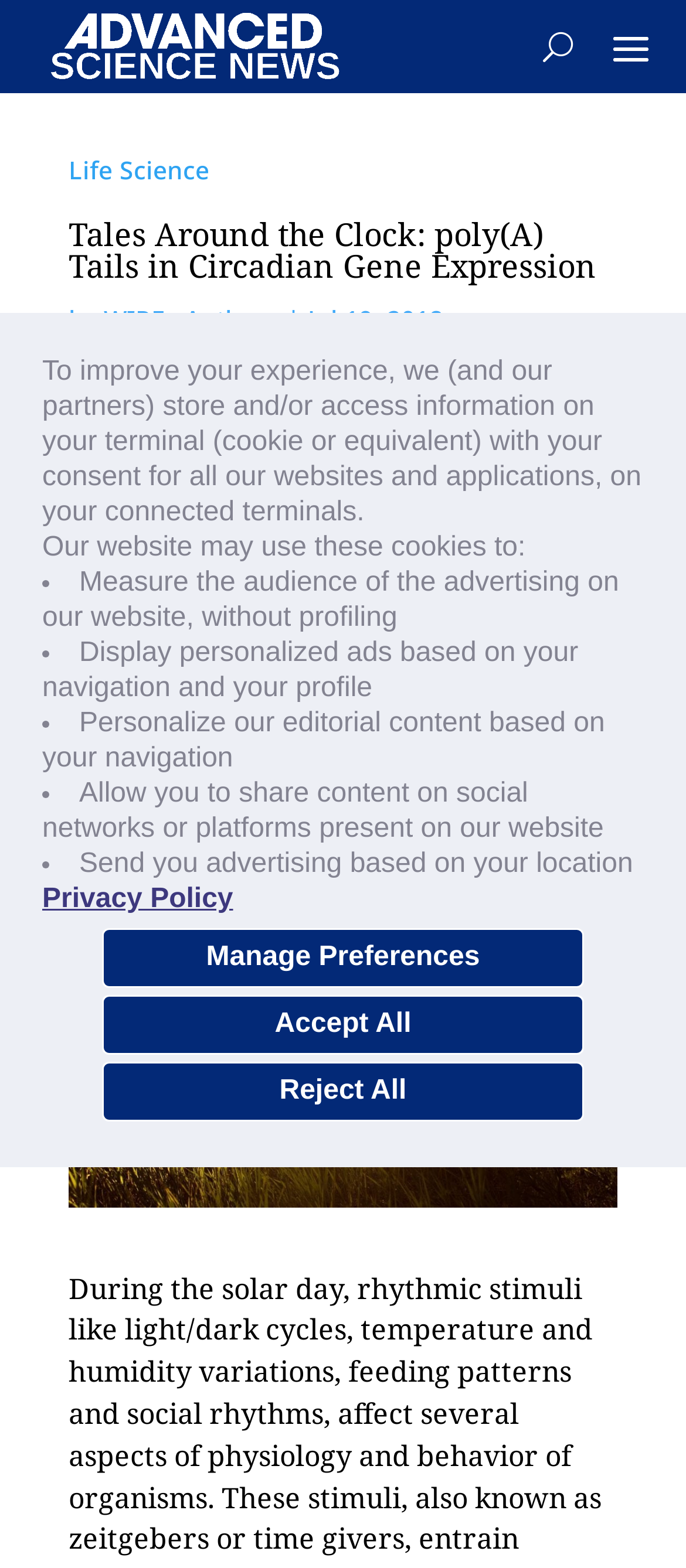Provide a brief response in the form of a single word or phrase:
What is the topic of the article?

Circadian Gene Expression